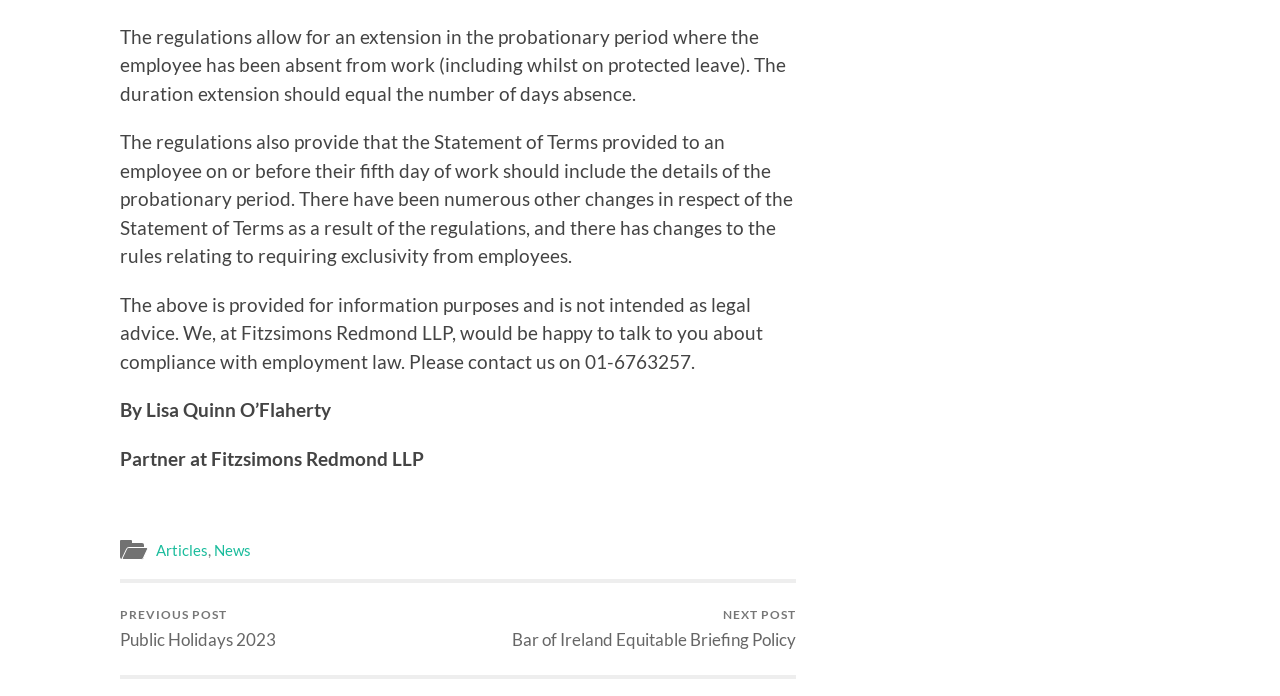Give a concise answer using only one word or phrase for this question:
What is the topic of the previous post?

Public Holidays 2023